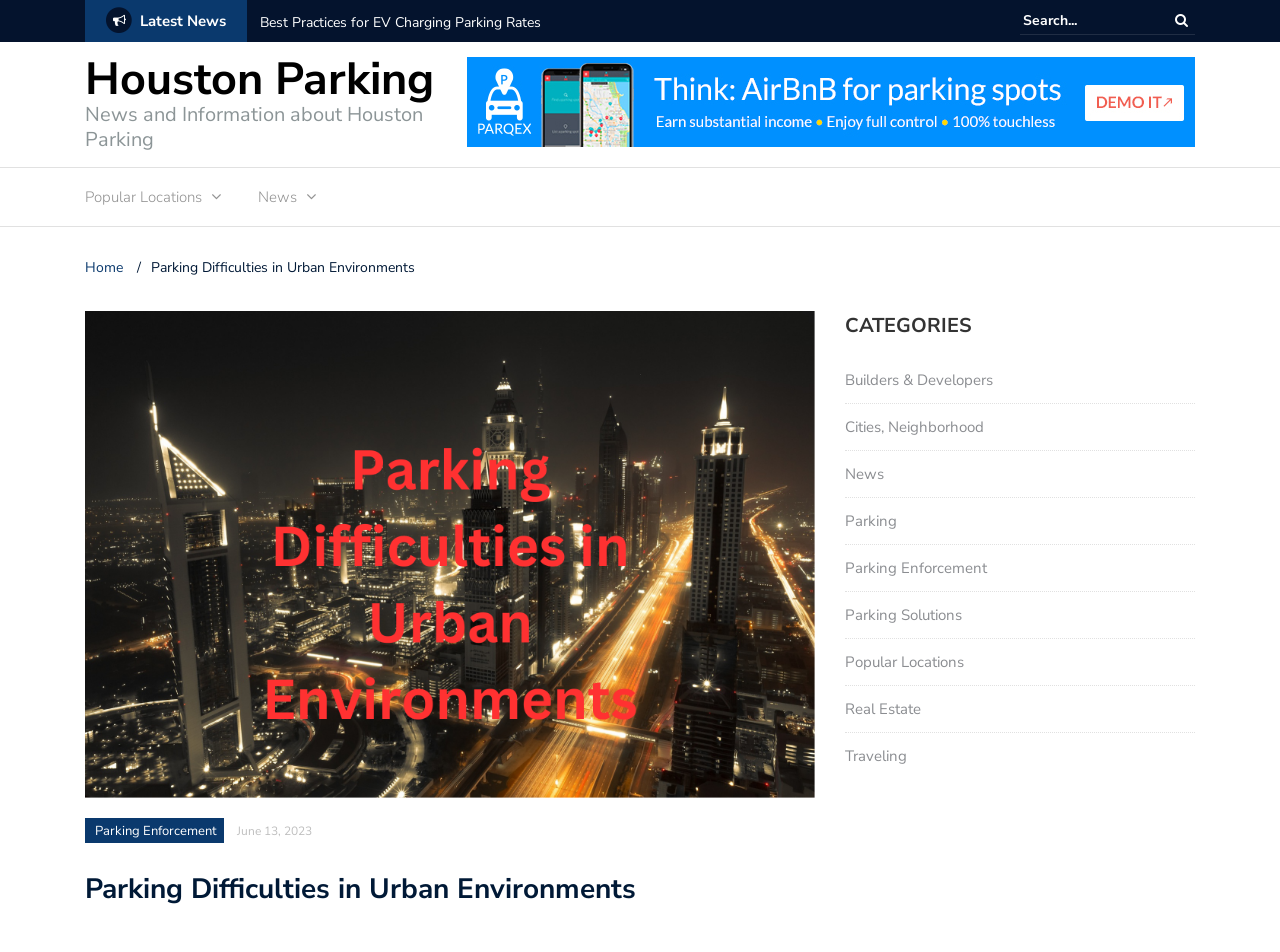Please provide a detailed answer to the question below by examining the image:
How many links are there under the heading 'CATEGORIES'?

The heading 'CATEGORIES' is located on the bottom left corner of the webpage, and under it are 9 links categorizing different topics, including 'Builders & Developers', 'Cities, Neighborhood', and others.